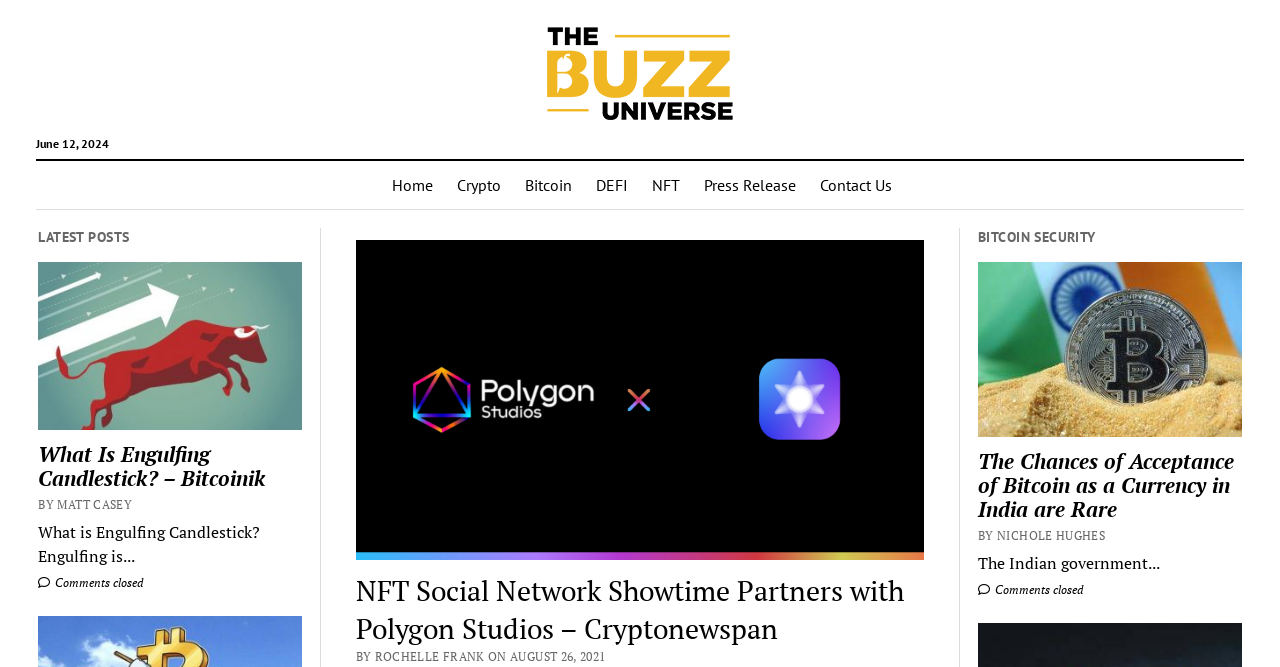Please find the bounding box coordinates of the element that must be clicked to perform the given instruction: "Read the latest post about Bitcoin". The coordinates should be four float numbers from 0 to 1, i.e., [left, top, right, bottom].

[0.03, 0.663, 0.236, 0.735]